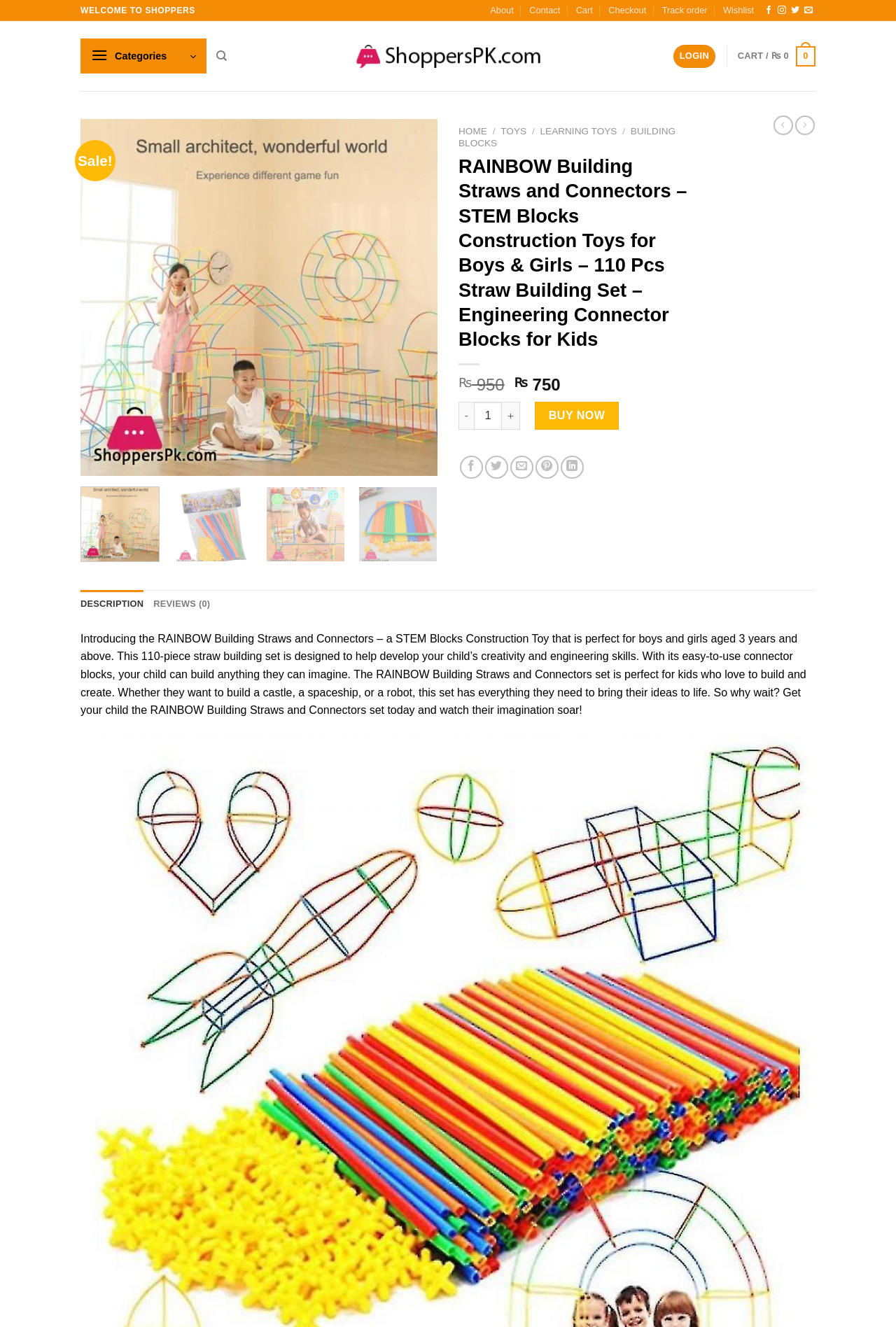Determine the bounding box coordinates of the clickable element necessary to fulfill the instruction: "Click on the 'LOGIN' button". Provide the coordinates as four float numbers within the 0 to 1 range, i.e., [left, top, right, bottom].

[0.751, 0.034, 0.799, 0.051]